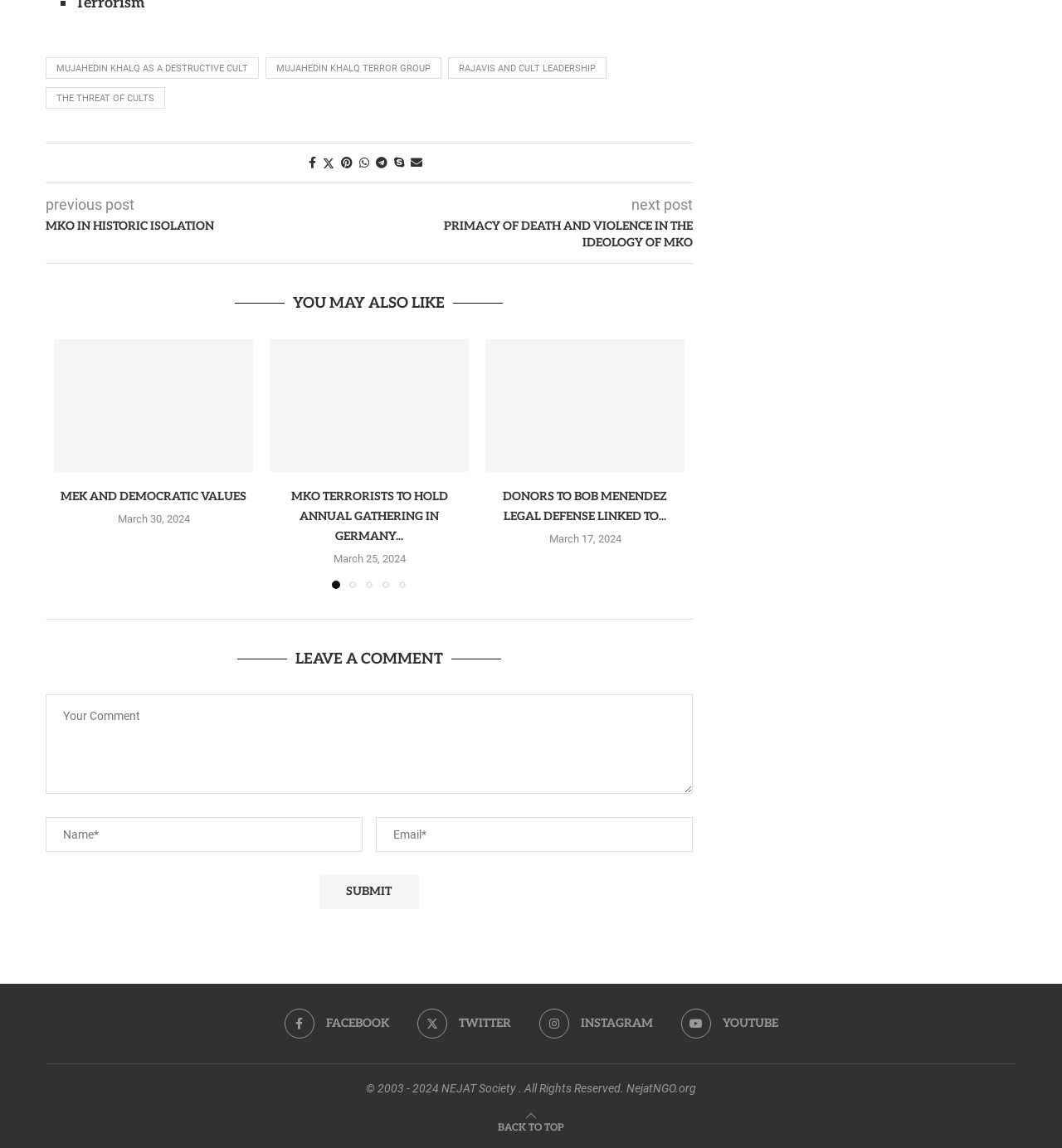How many 'You may also like' articles are there?
Provide an in-depth answer to the question, covering all aspects.

I looked at the 'You may also like' section and counted the number of articles, which are 4.